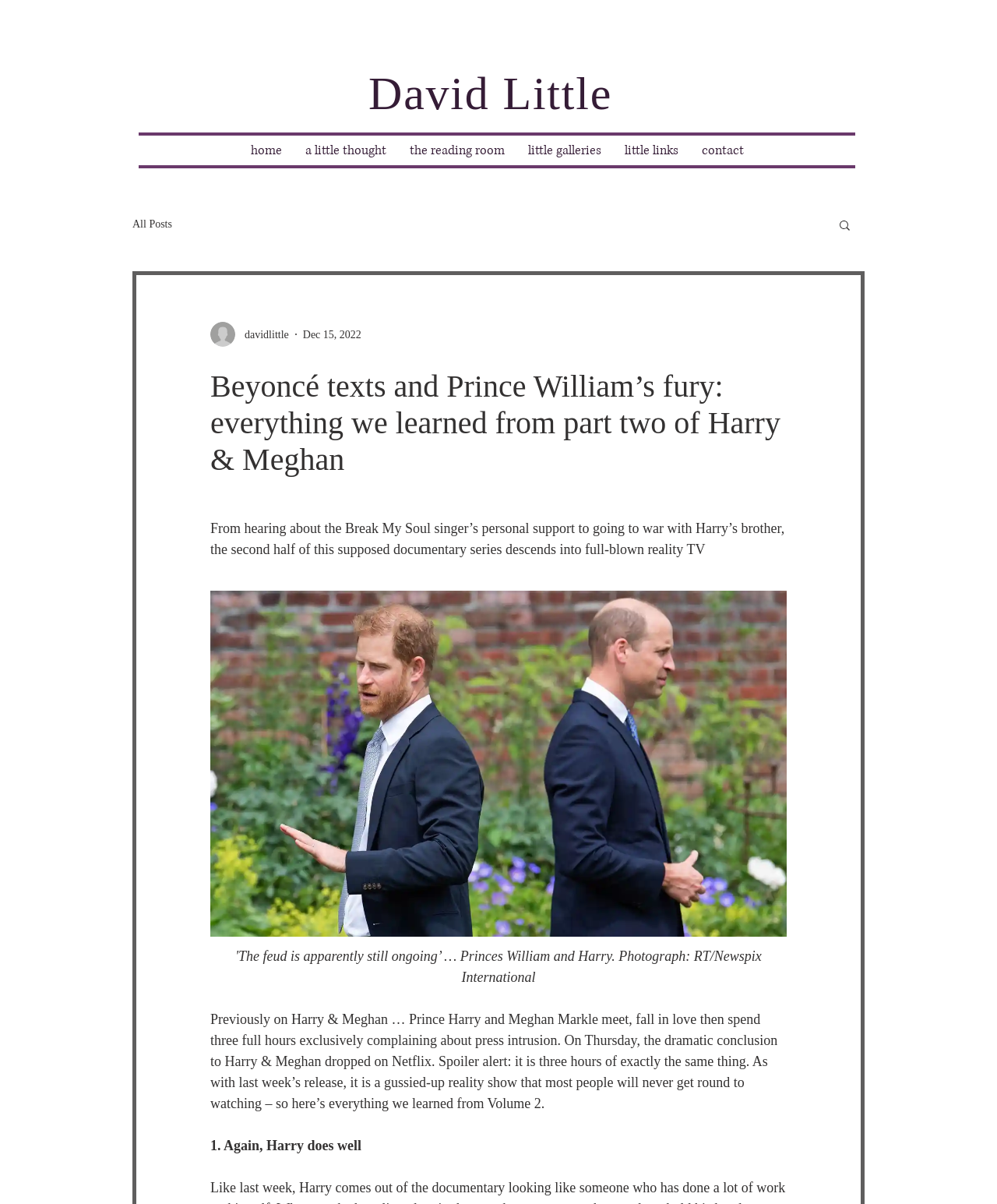Find the bounding box coordinates for the element that must be clicked to complete the instruction: "Contact the company". The coordinates should be four float numbers between 0 and 1, indicated as [left, top, right, bottom].

None